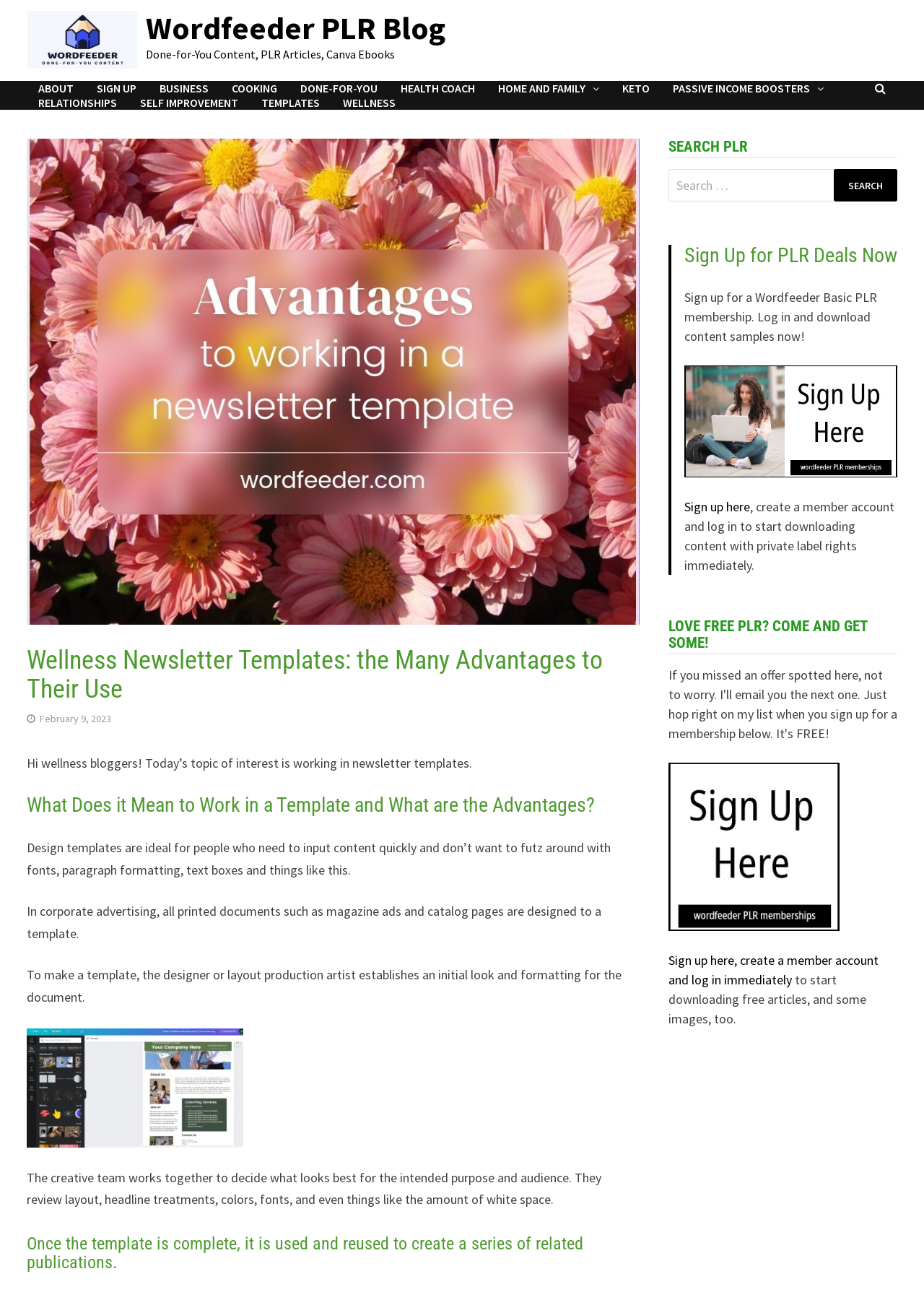Examine the screenshot and answer the question in as much detail as possible: What can be downloaded with a Wordfeeder Basic PLR membership?

According to the blockquote section, with a Wordfeeder Basic PLR membership, one can log in and download content samples, including free articles and some images.